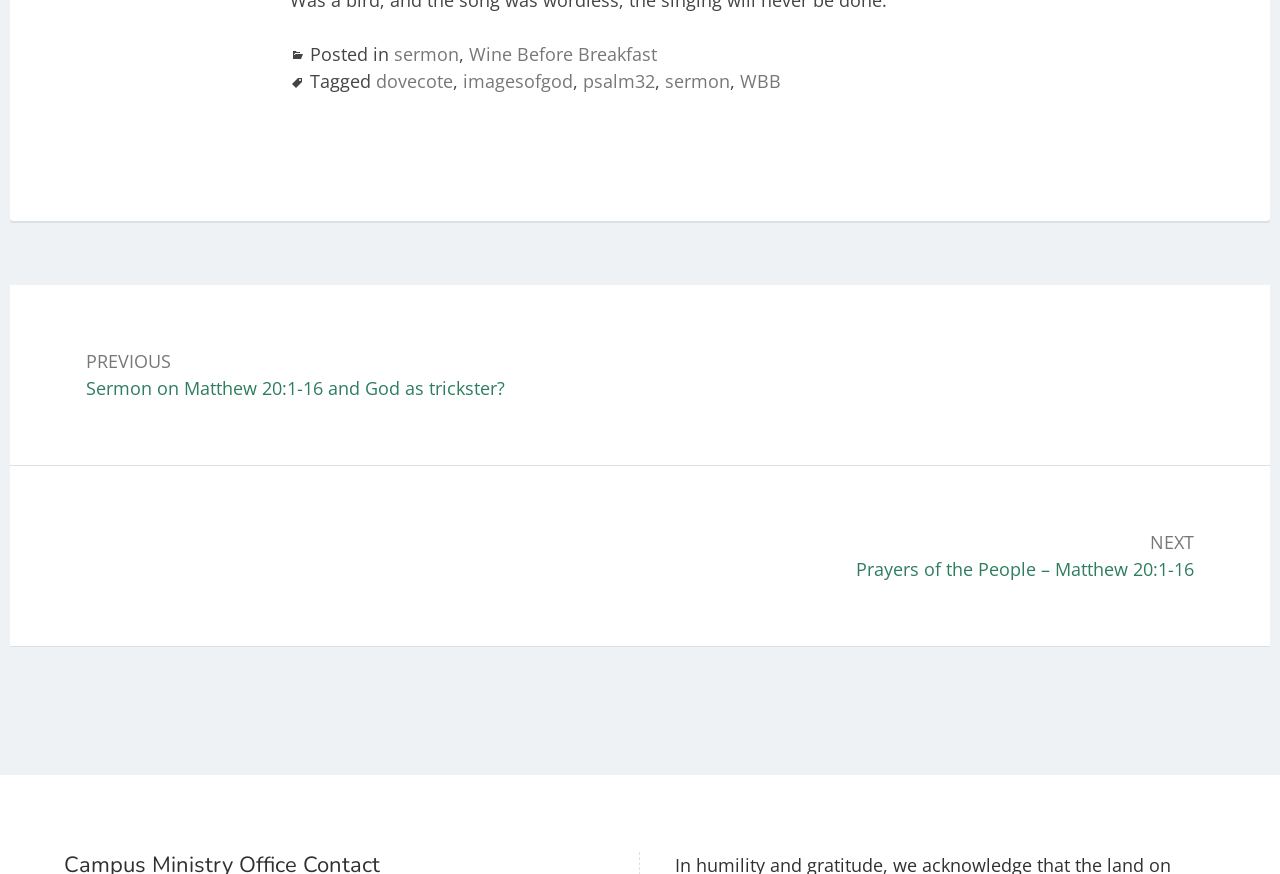Reply to the question with a brief word or phrase: What is the category of the post?

sermon